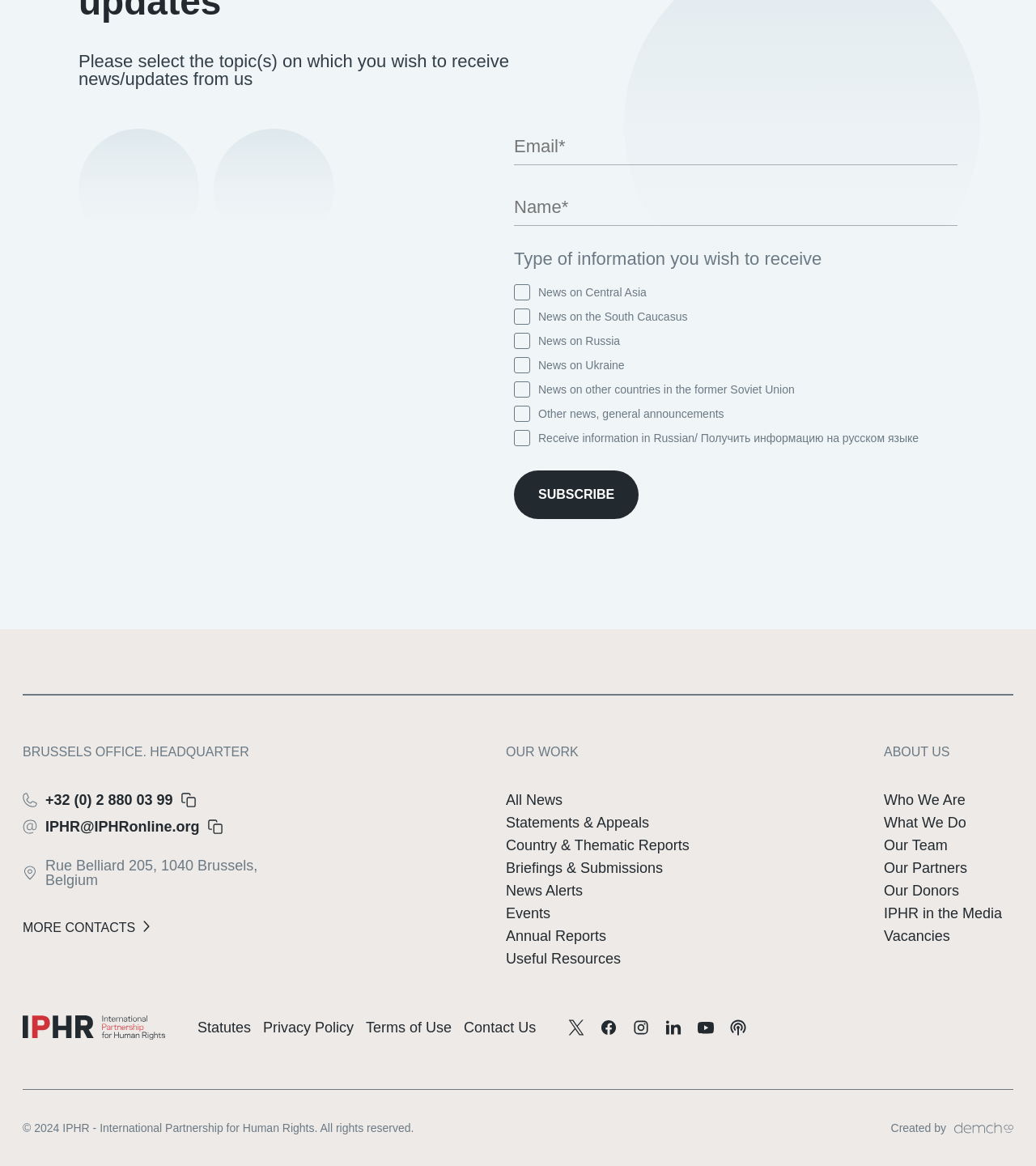How many contact methods are provided?
Carefully analyze the image and provide a thorough answer to the question.

The webpage provides four contact methods: phone number (+32 (0) 2 880 03 99), email (IPHR@IPHRonline.org), address (Rue Belliard 205, 1040 Brussels, Belgium), and a 'MORE CONTACTS' link.